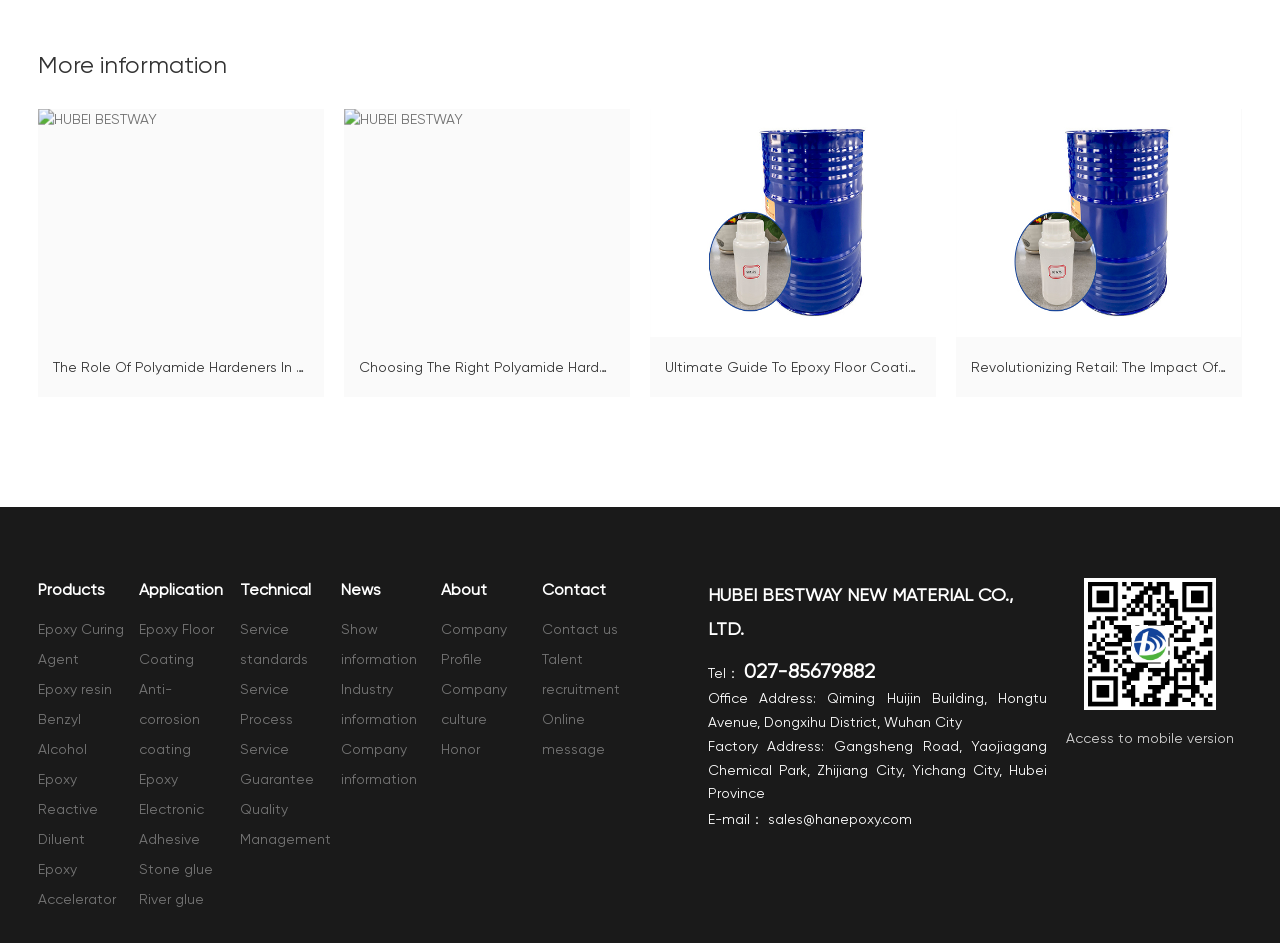What is the office address?
Answer with a single word or phrase, using the screenshot for reference.

Qiming Huijin Building, Hongtu Avenue, Dongxihu District, Wuhan City